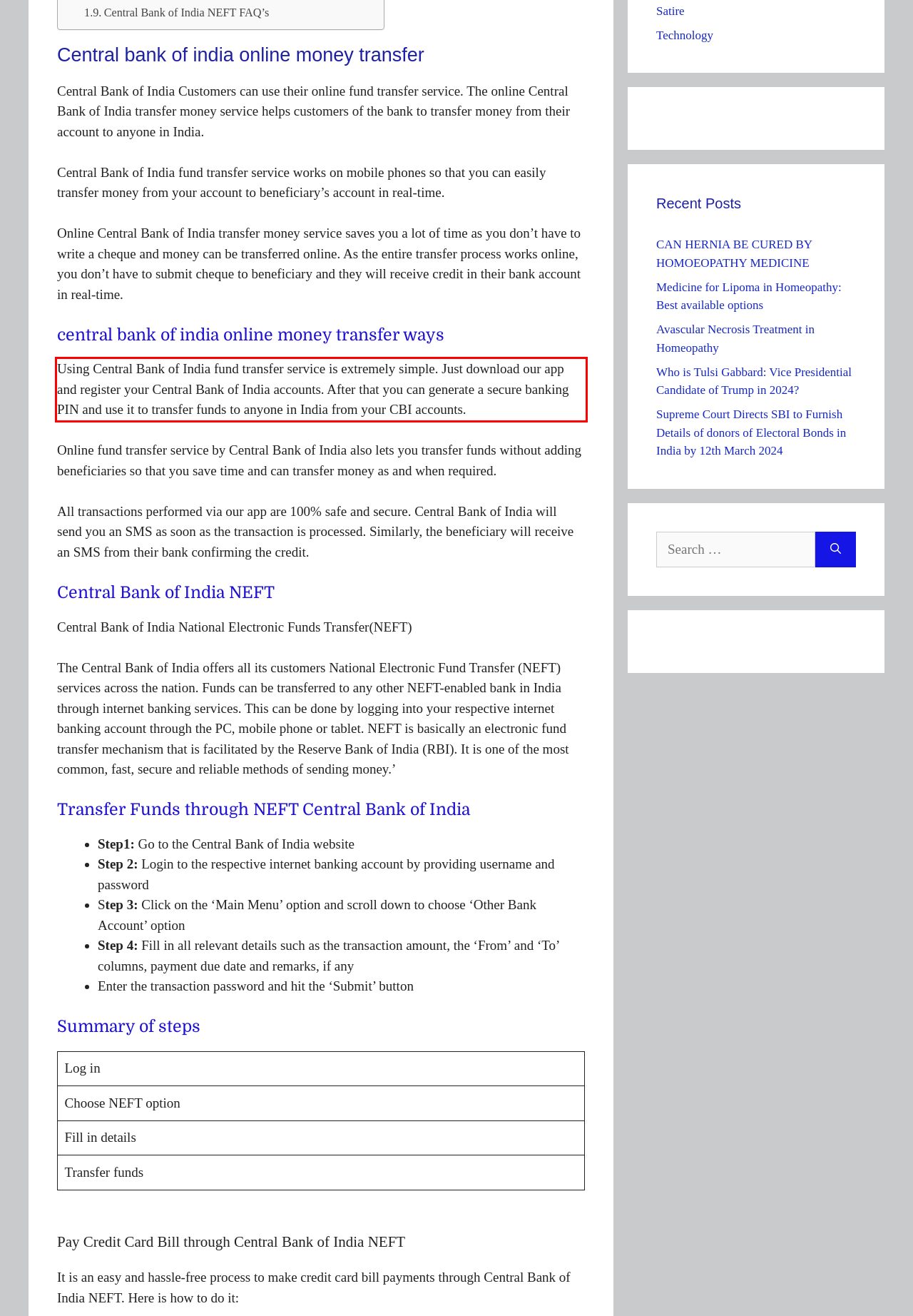From the screenshot of the webpage, locate the red bounding box and extract the text contained within that area.

Using Central Bank of India fund transfer service is extremely simple. Just download our app and register your Central Bank of India accounts. After that you can generate a secure banking PIN and use it to transfer funds to anyone in India from your CBI accounts.